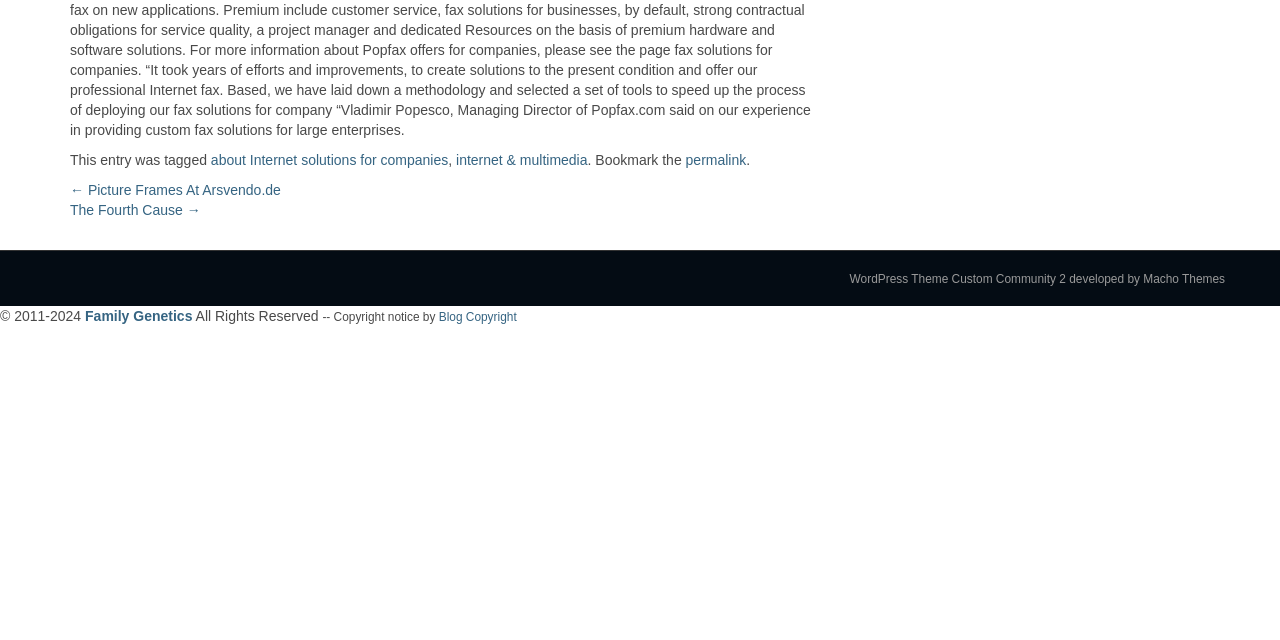Please specify the bounding box coordinates in the format (top-left x, top-left y, bottom-right x, bottom-right y), with values ranging from 0 to 1. Identify the bounding box for the UI component described as follows: Blog Copyright

[0.343, 0.484, 0.404, 0.506]